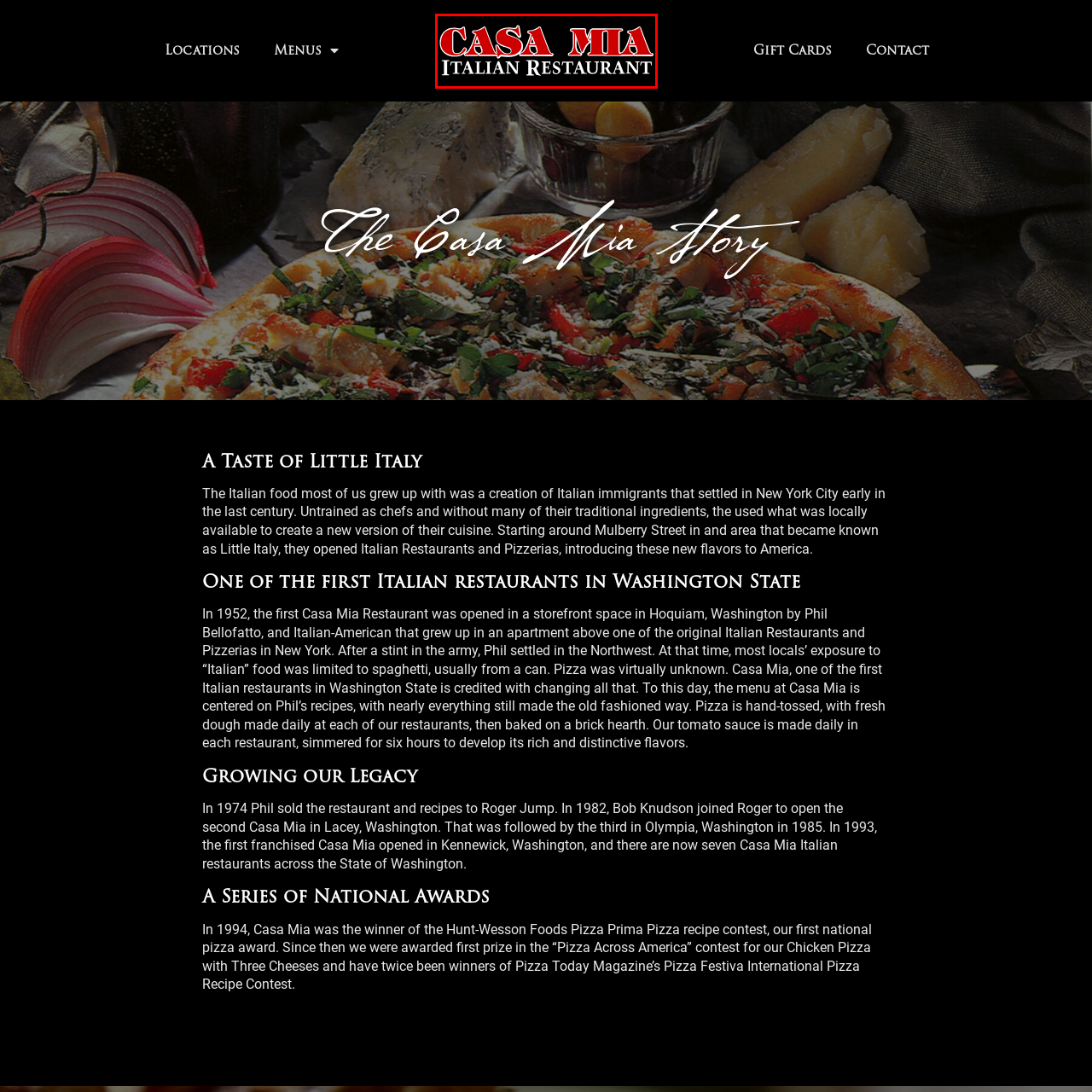Study the image enclosed in red and provide a single-word or short-phrase answer: Who is the founder of Casa Mia?

Phil Bellofatto